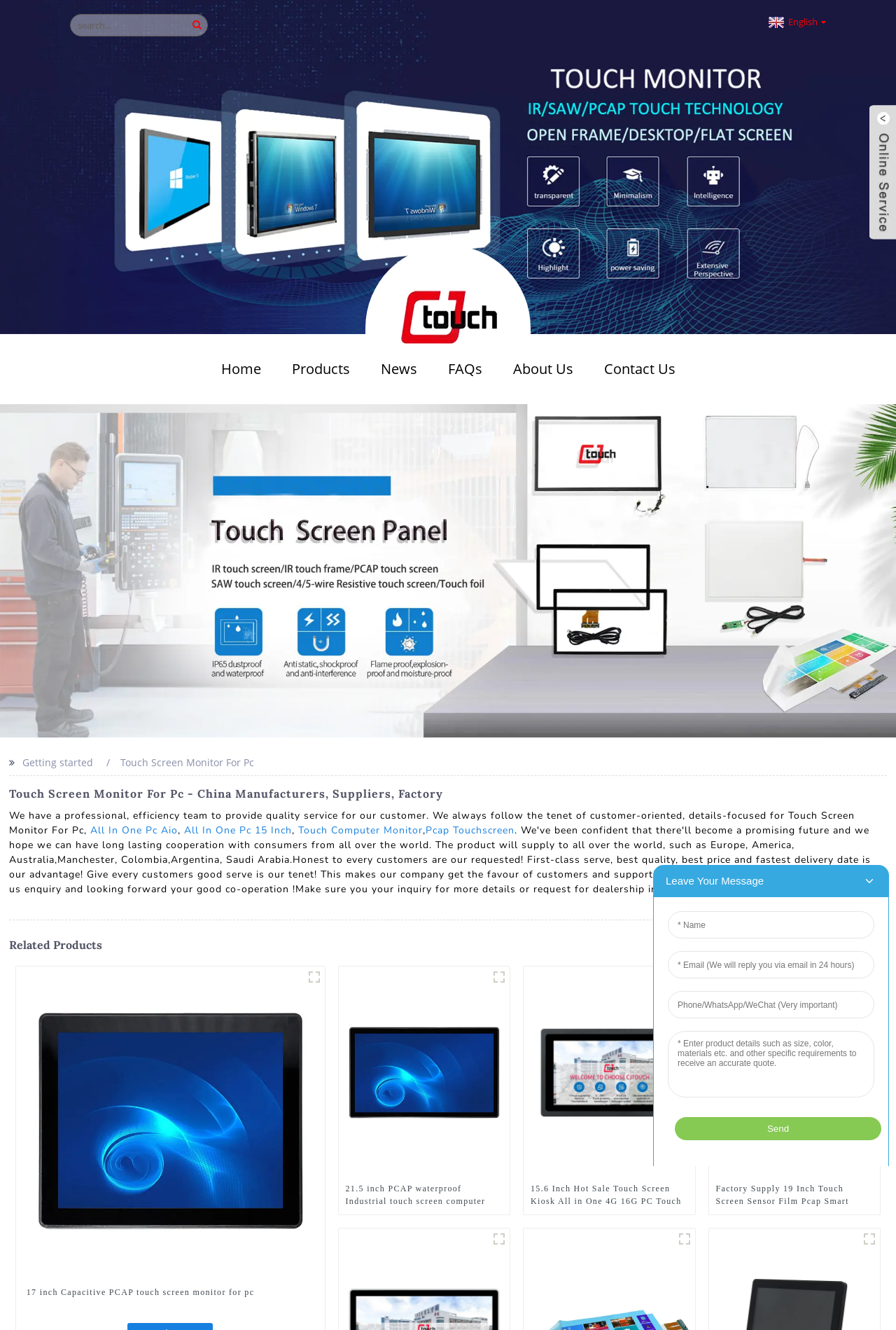Please specify the bounding box coordinates of the clickable region to carry out the following instruction: "View all in one PC products". The coordinates should be four float numbers between 0 and 1, in the format [left, top, right, bottom].

[0.205, 0.619, 0.326, 0.629]